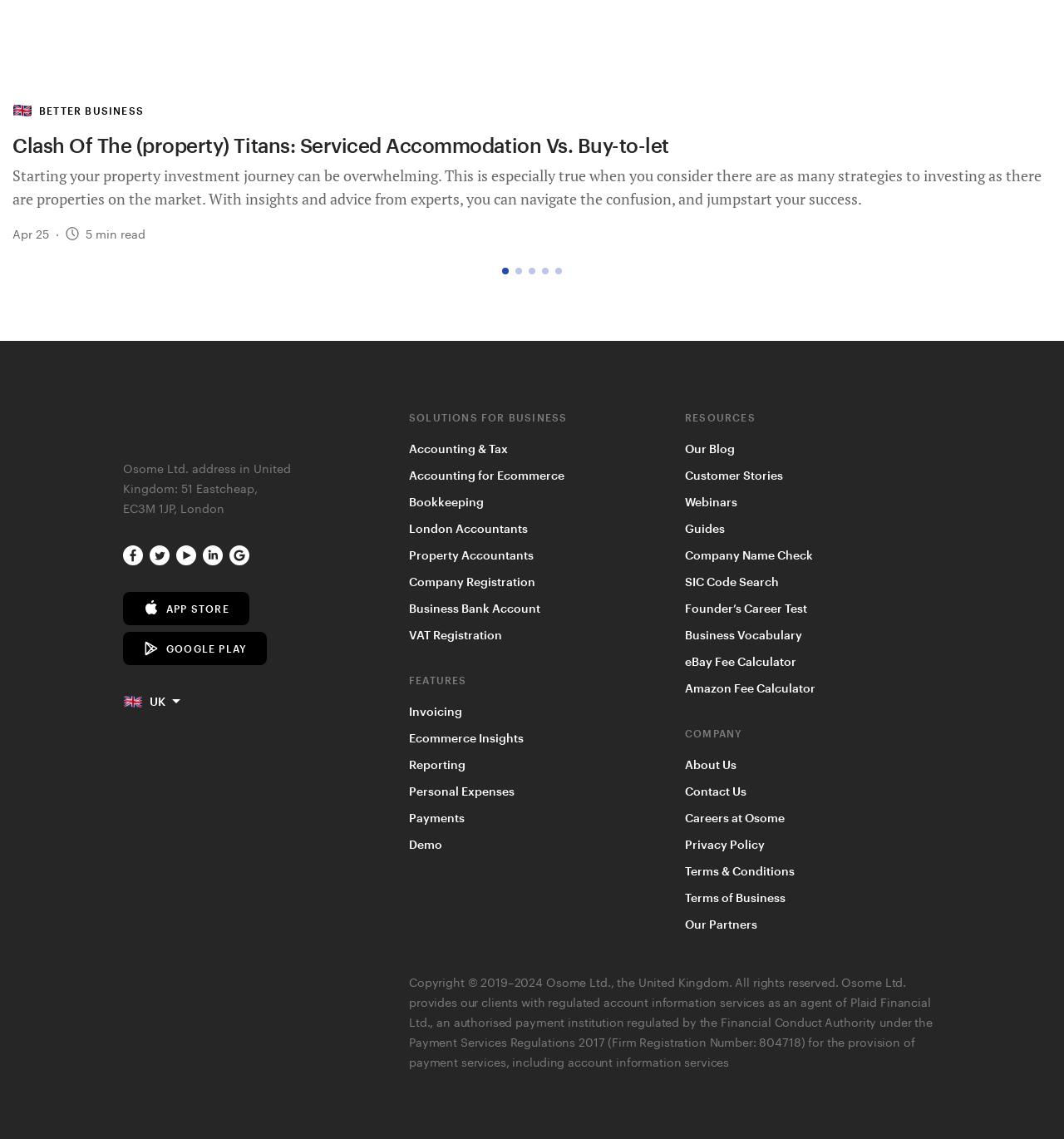Carefully examine the image and provide an in-depth answer to the question: What is the company's registered address?

The company's registered address can be found in the top section of the webpage, where it says 'Osome Ltd. address in United Kingdom: 51 Eastcheap, EC3M 1JP, London'.